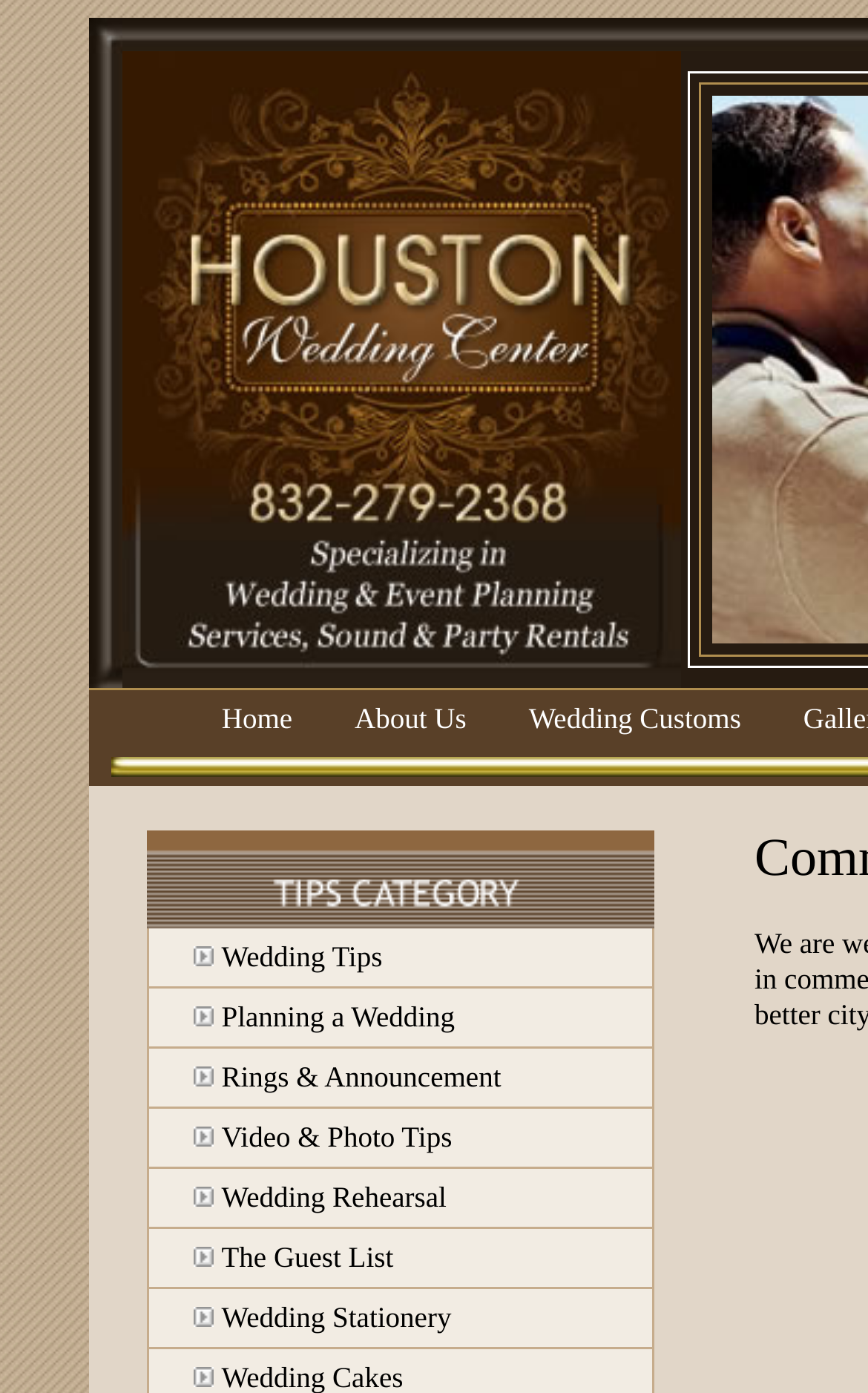Generate a comprehensive caption for the webpage you are viewing.

This webpage appears to be a commercial video service provider, specializing in wedding events. The page is divided into two main sections. On the top-left, there is a section titled "Sound and Party Rentals" with an accompanying image. To the right of this section, there is a larger section that contains a navigation menu with links to various pages, including "Home", "About Us", and "Wedding Customs".

Below the navigation menu, there is a grid of rows, each containing an image and a link to a specific wedding-related topic, such as "Wedding Tips", "Planning a Wedding", "Rings & Announcement", "Video & Photo Tips", "Wedding Rehearsal", "The Guest List", and "Wedding Stationery". Each row is evenly spaced and aligned, with the image on the left and the link on the right. The images are relatively small, and the links are in a clear, readable font.

The overall layout of the page is organized and easy to navigate, with clear headings and concise text. The use of images and links creates a visually appealing and interactive experience for the user.